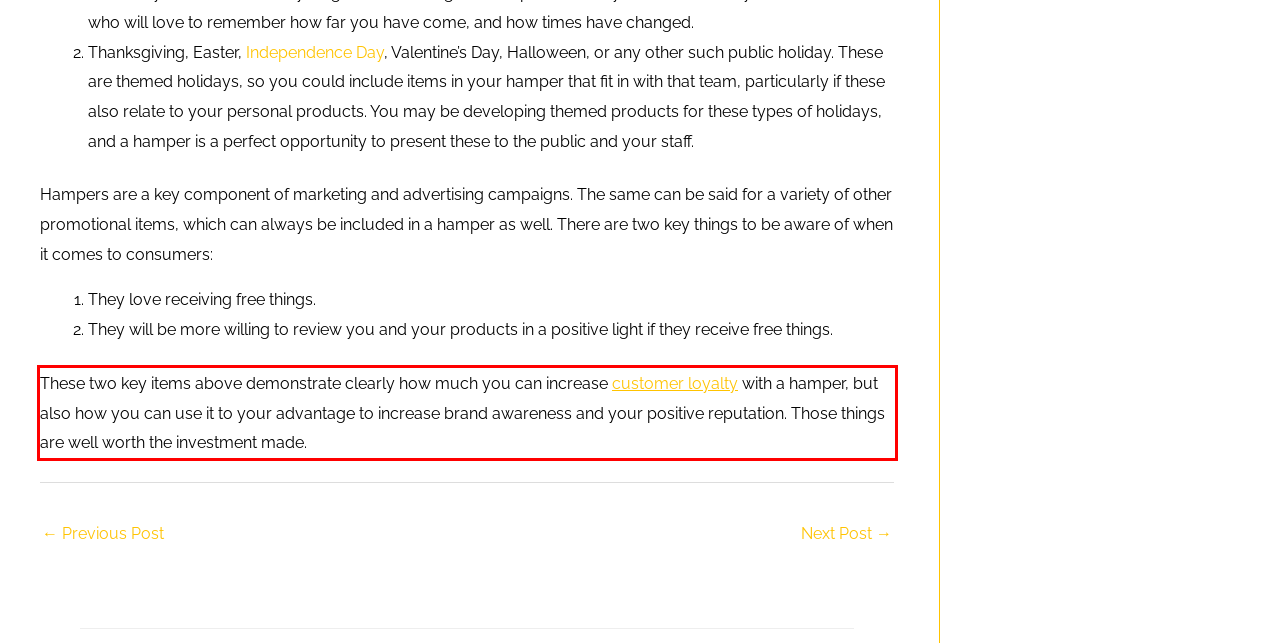The screenshot provided shows a webpage with a red bounding box. Apply OCR to the text within this red bounding box and provide the extracted content.

These two key items above demonstrate clearly how much you can increase customer loyalty with a hamper, but also how you can use it to your advantage to increase brand awareness and your positive reputation. Those things are well worth the investment made.